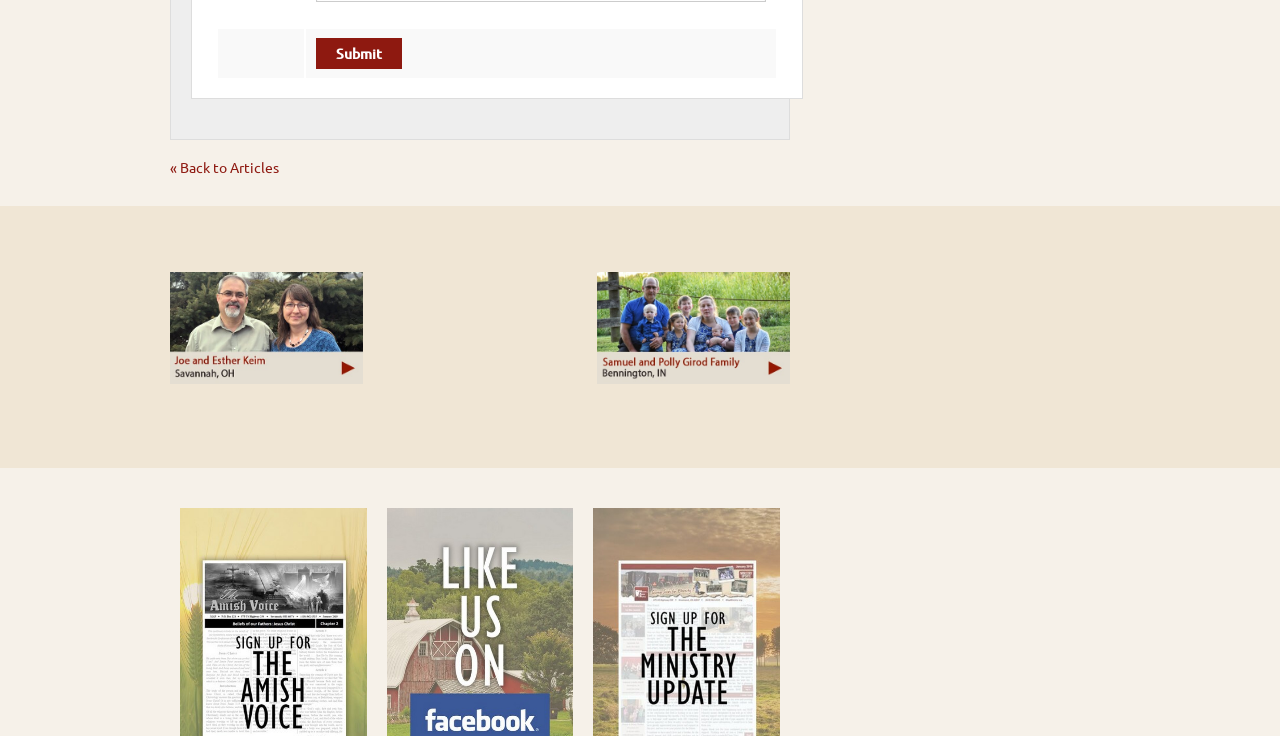Respond with a single word or phrase:
How many links are there on the webpage?

5